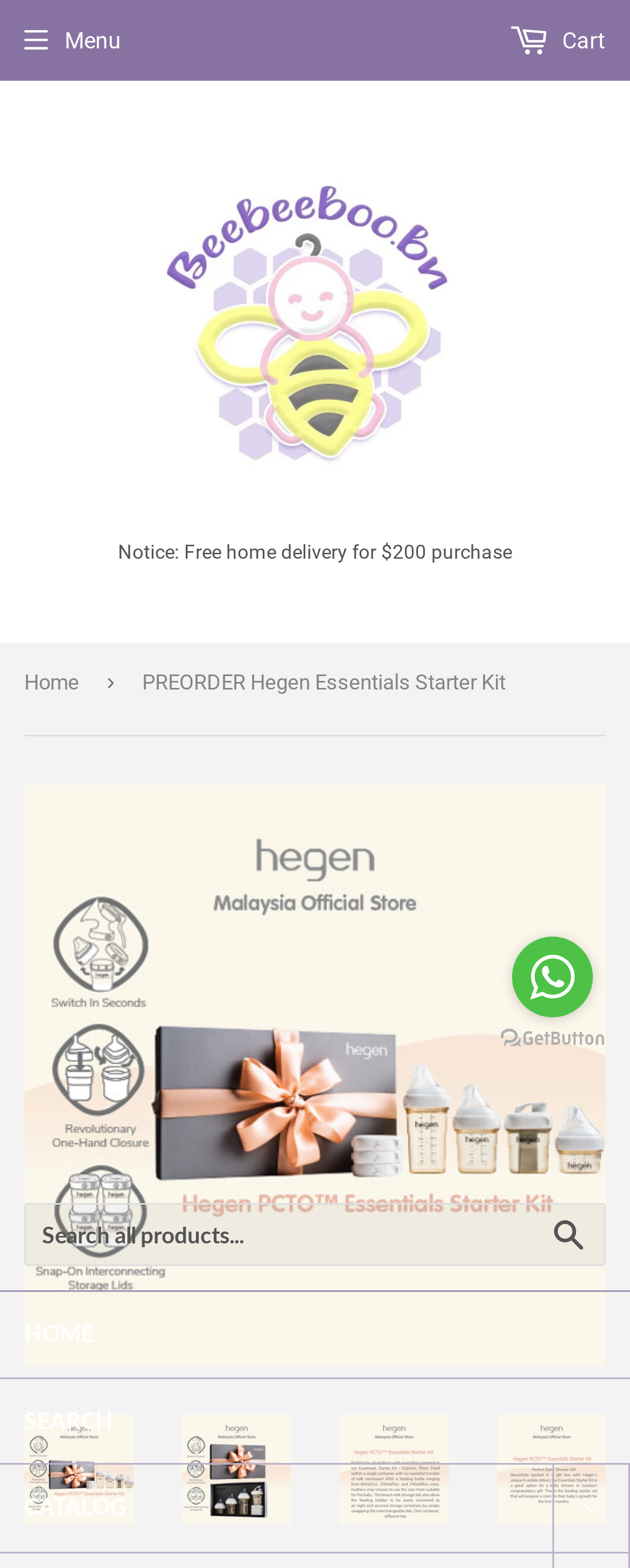Specify the bounding box coordinates of the element's area that should be clicked to execute the given instruction: "Click the 'quote' link". The coordinates should be four float numbers between 0 and 1, i.e., [left, top, right, bottom].

None